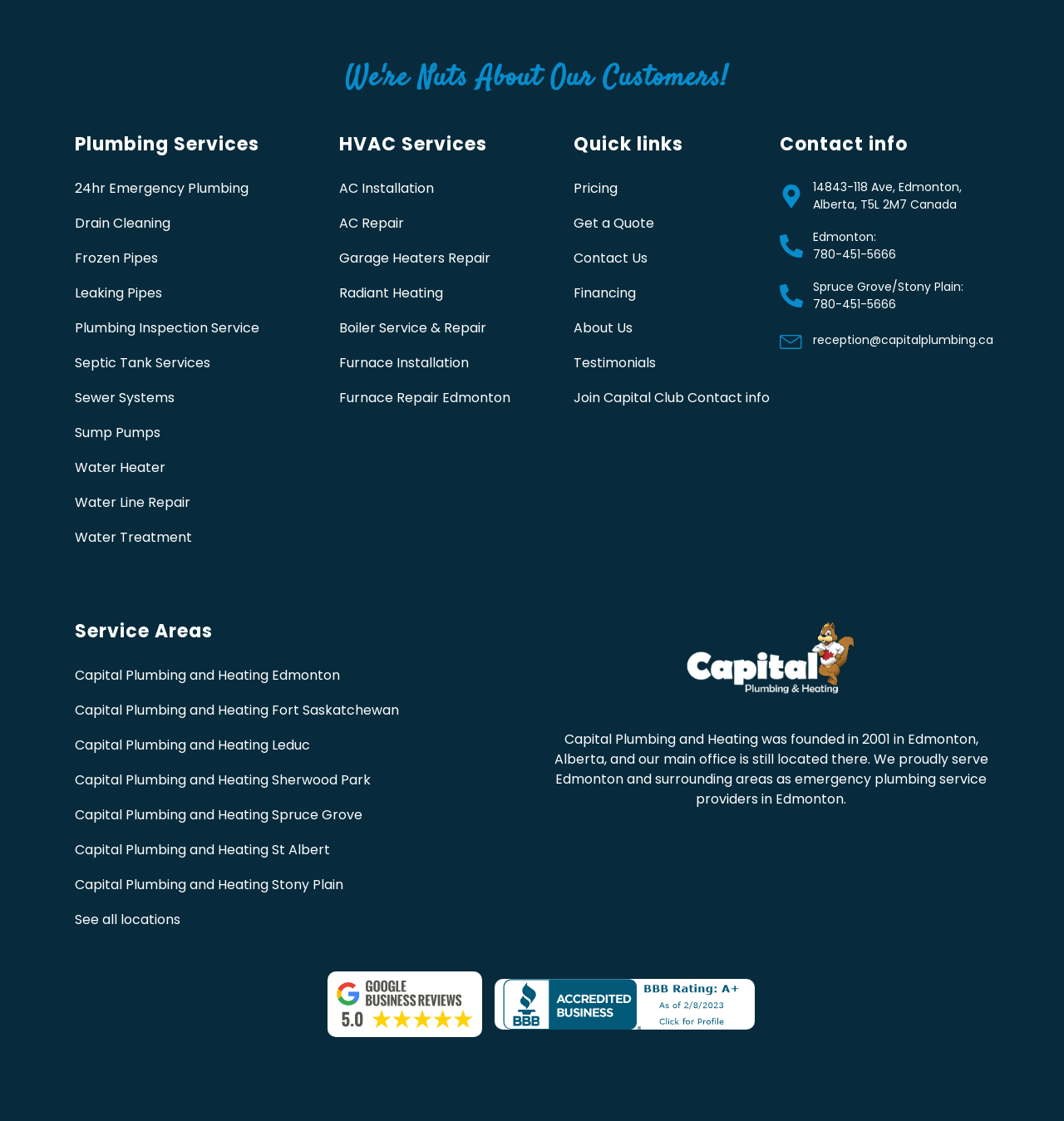Provide the bounding box coordinates of the HTML element this sentence describes: "Contact Us".

[0.539, 0.222, 0.725, 0.239]